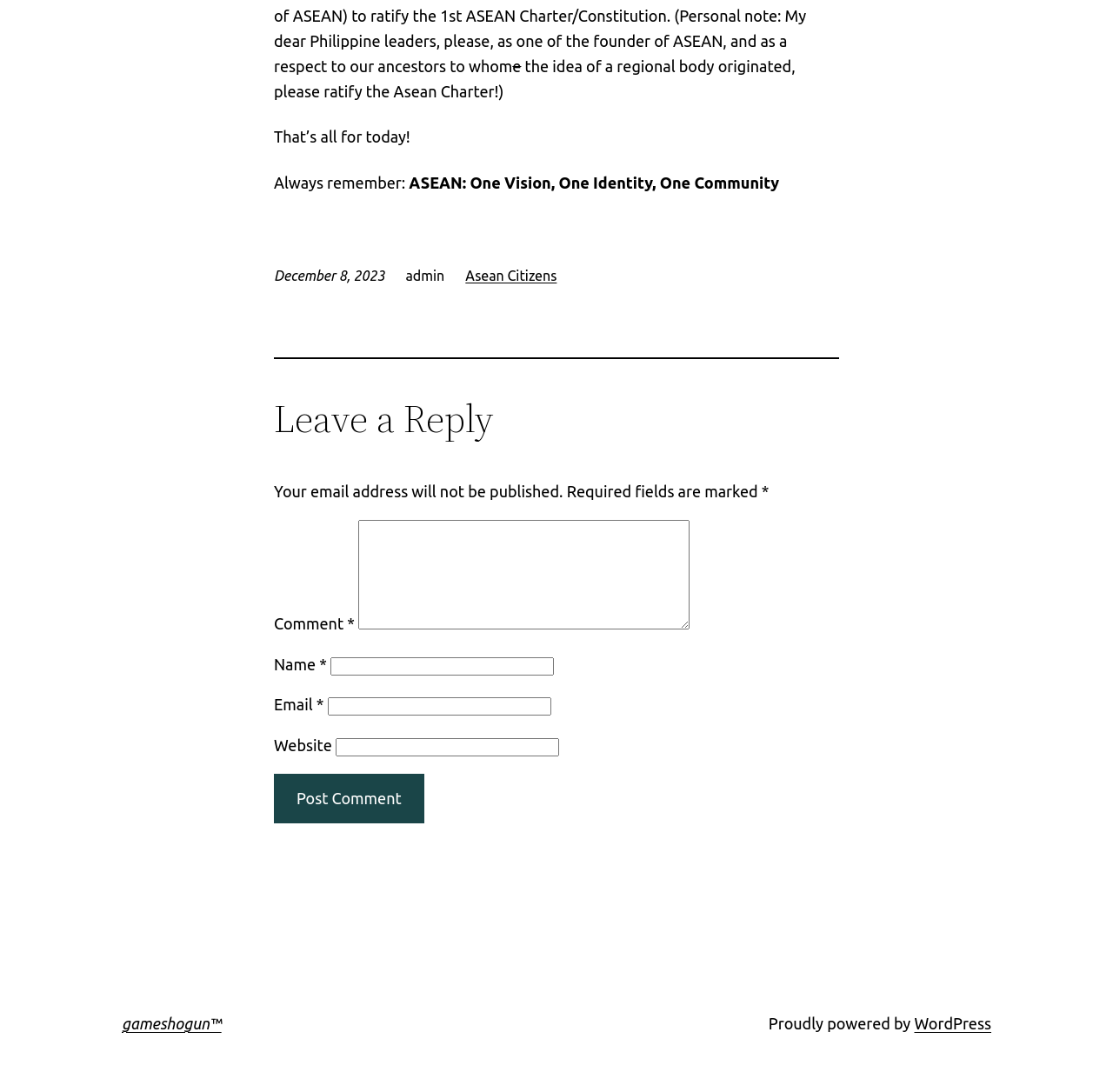Answer succinctly with a single word or phrase:
What is the name of the website?

gameshogun™